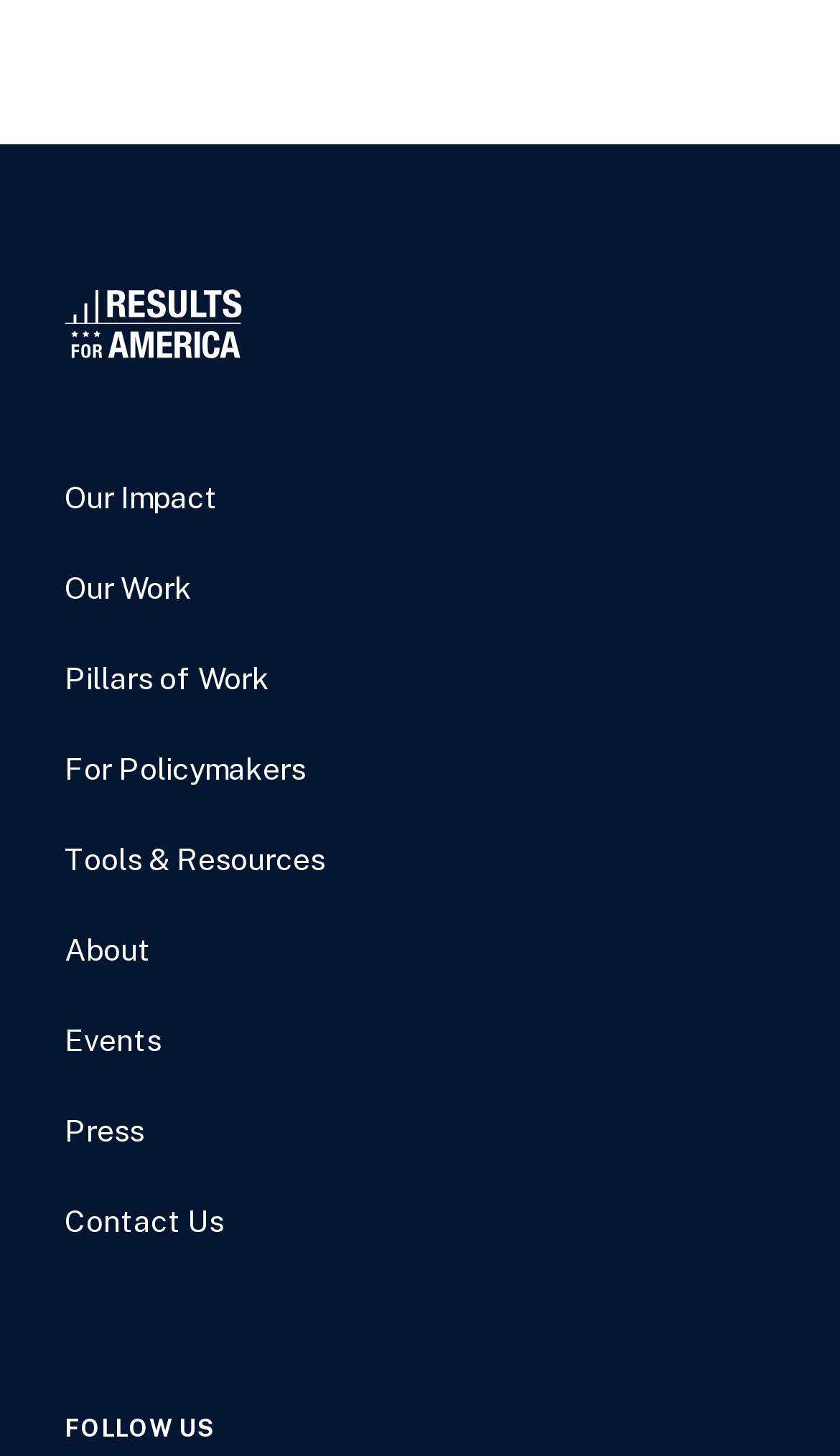Locate the bounding box coordinates of the clickable part needed for the task: "explore Pillars of Work".

[0.077, 0.454, 0.321, 0.478]